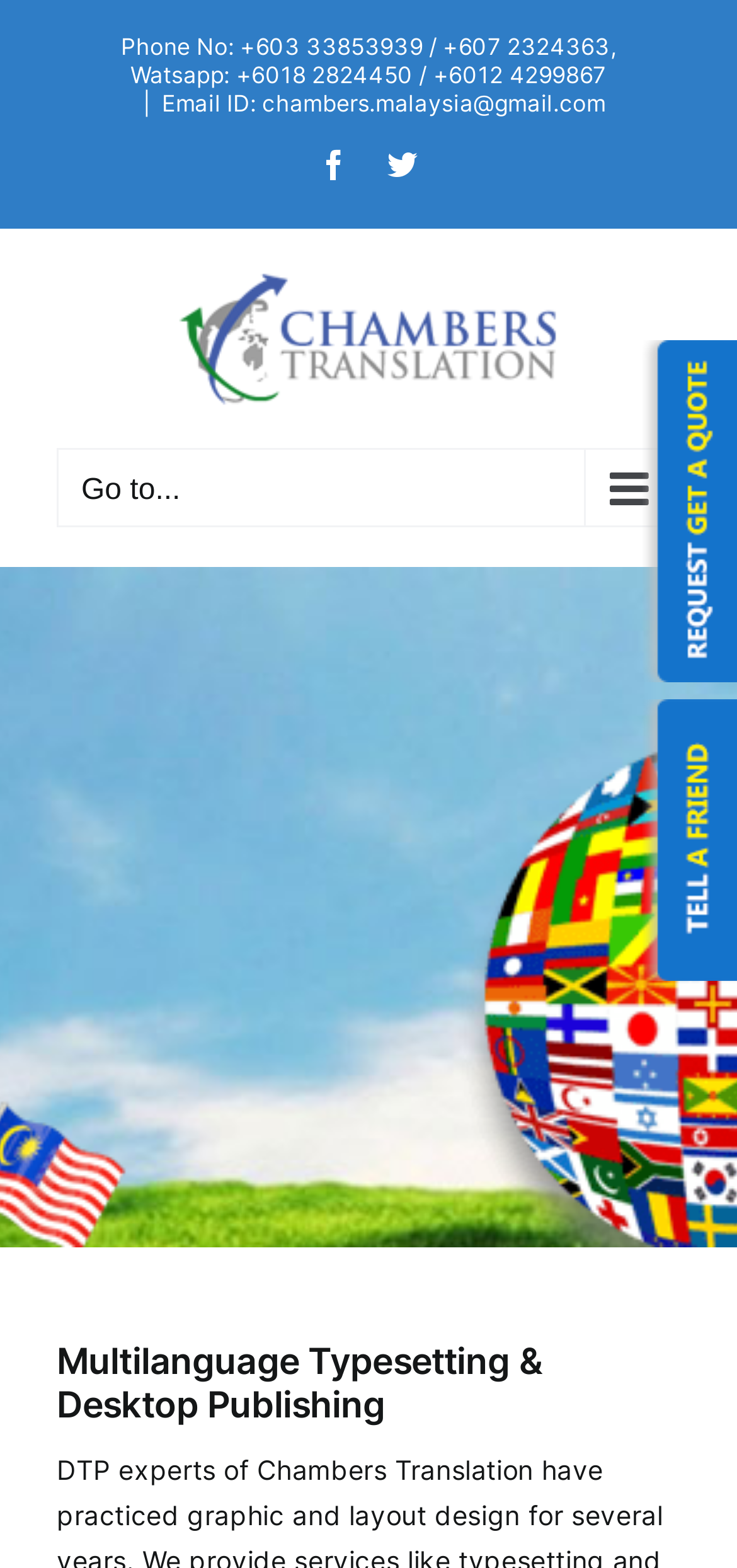Find the bounding box coordinates for the HTML element described as: "Twitter". The coordinates should consist of four float values between 0 and 1, i.e., [left, top, right, bottom].

[0.526, 0.096, 0.567, 0.115]